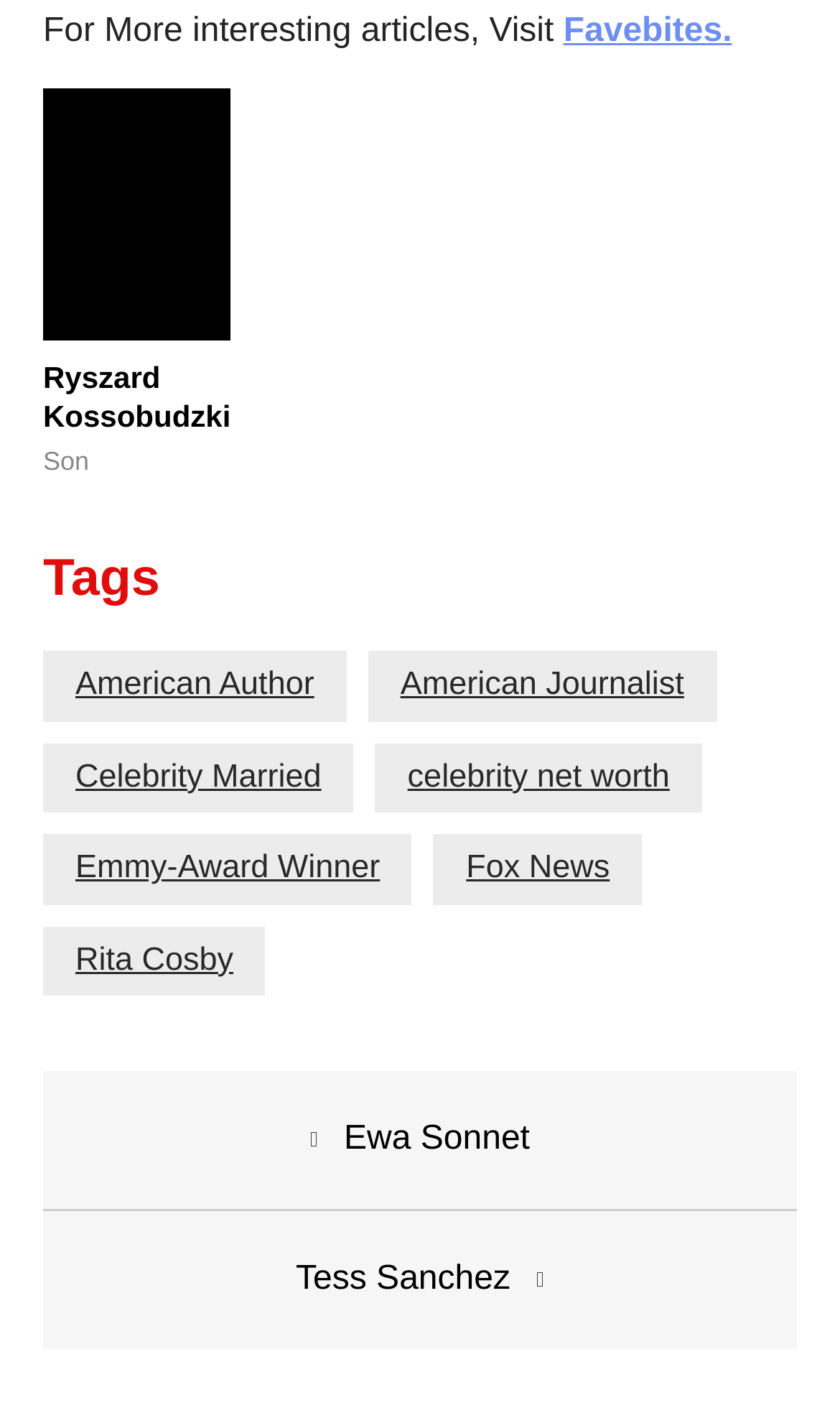Determine the bounding box coordinates of the clickable area required to perform the following instruction: "View articles tagged as American Author". The coordinates should be represented as four float numbers between 0 and 1: [left, top, right, bottom].

[0.09, 0.474, 0.374, 0.5]